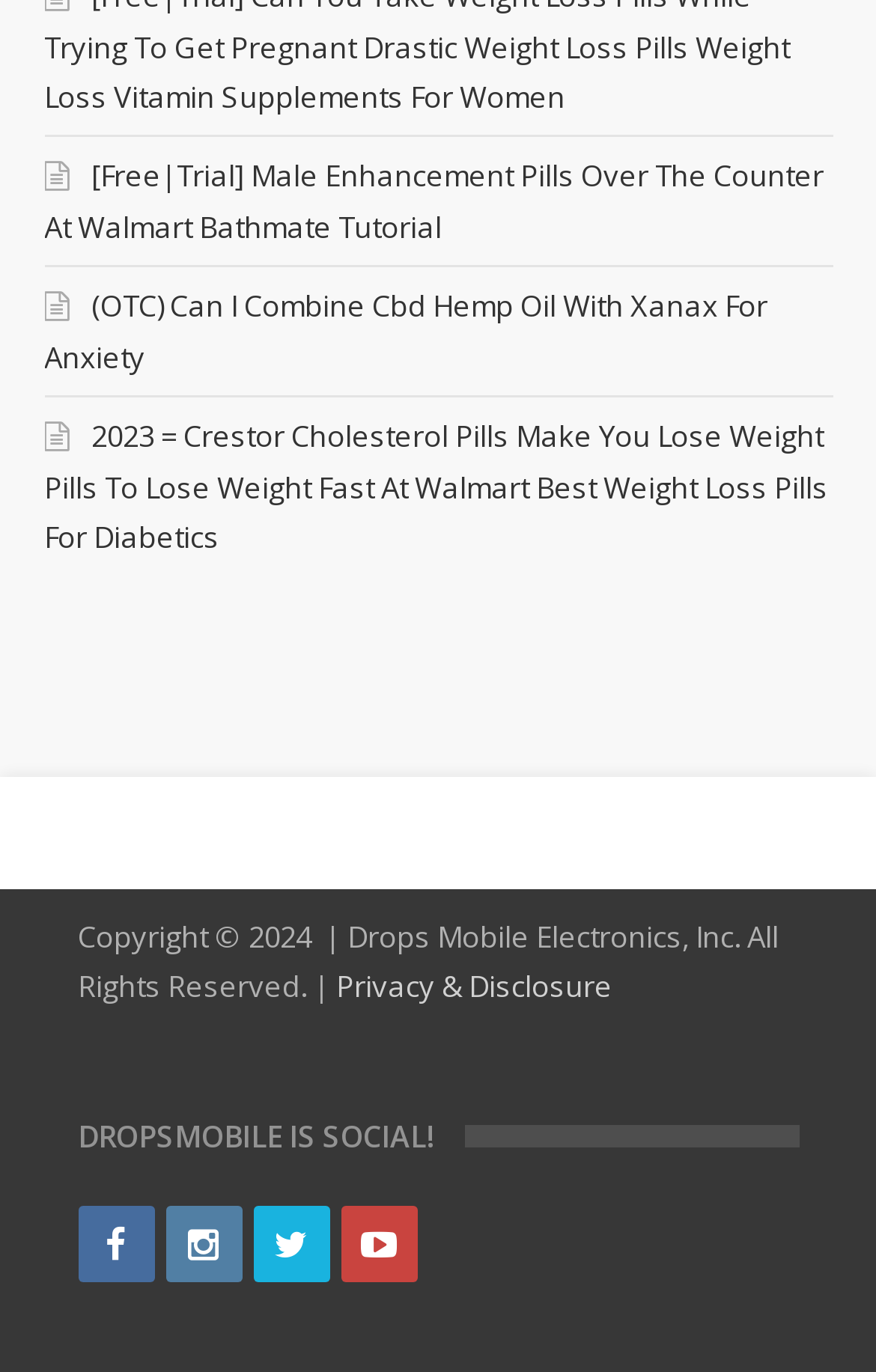Locate the bounding box coordinates of the area to click to fulfill this instruction: "Click on the link to learn about Male Enhancement Pills". The bounding box should be presented as four float numbers between 0 and 1, in the order [left, top, right, bottom].

[0.05, 0.114, 0.94, 0.181]